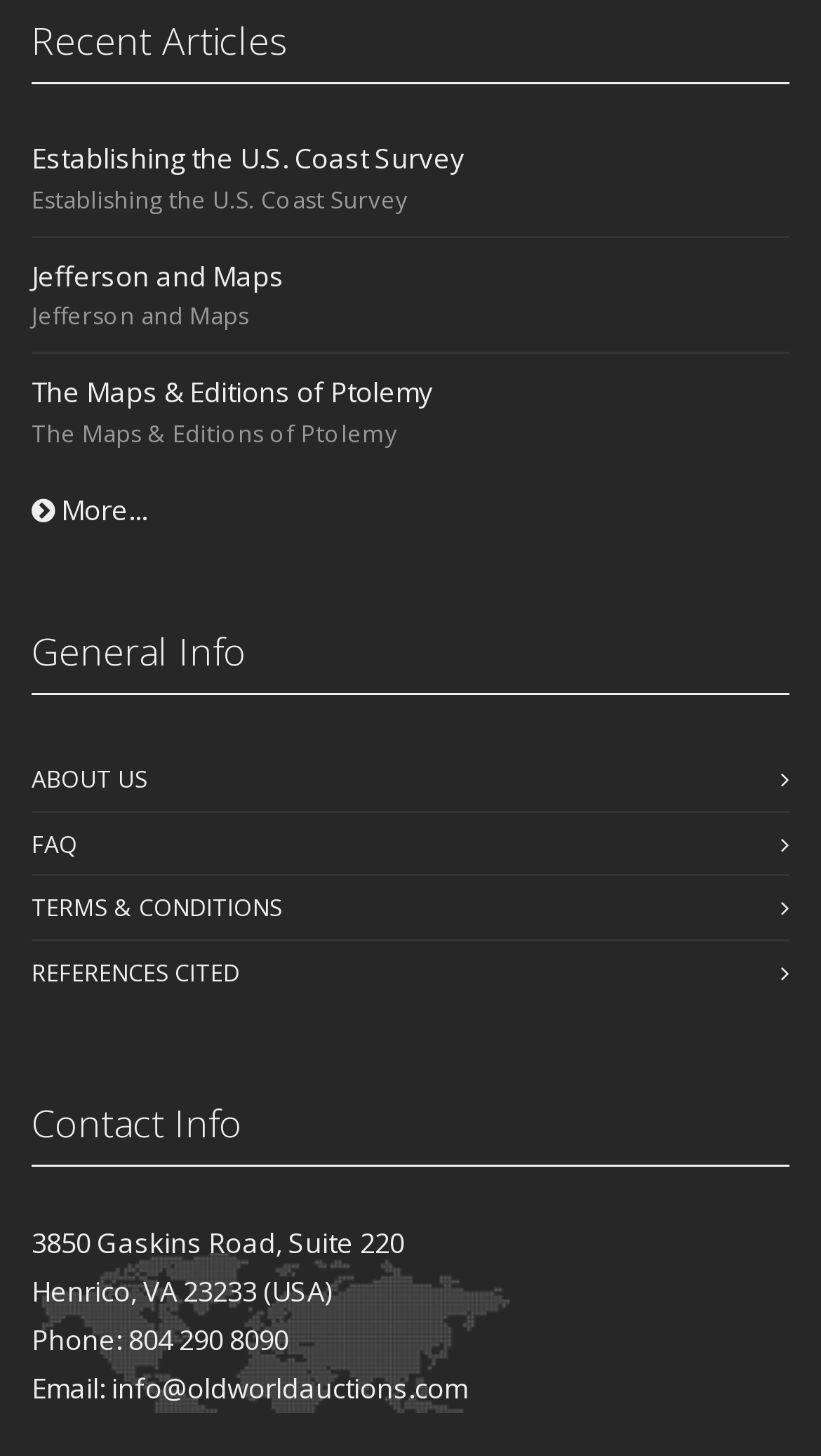Please answer the following question using a single word or phrase: 
What is the email address of the company?

info@oldworldauctions.com